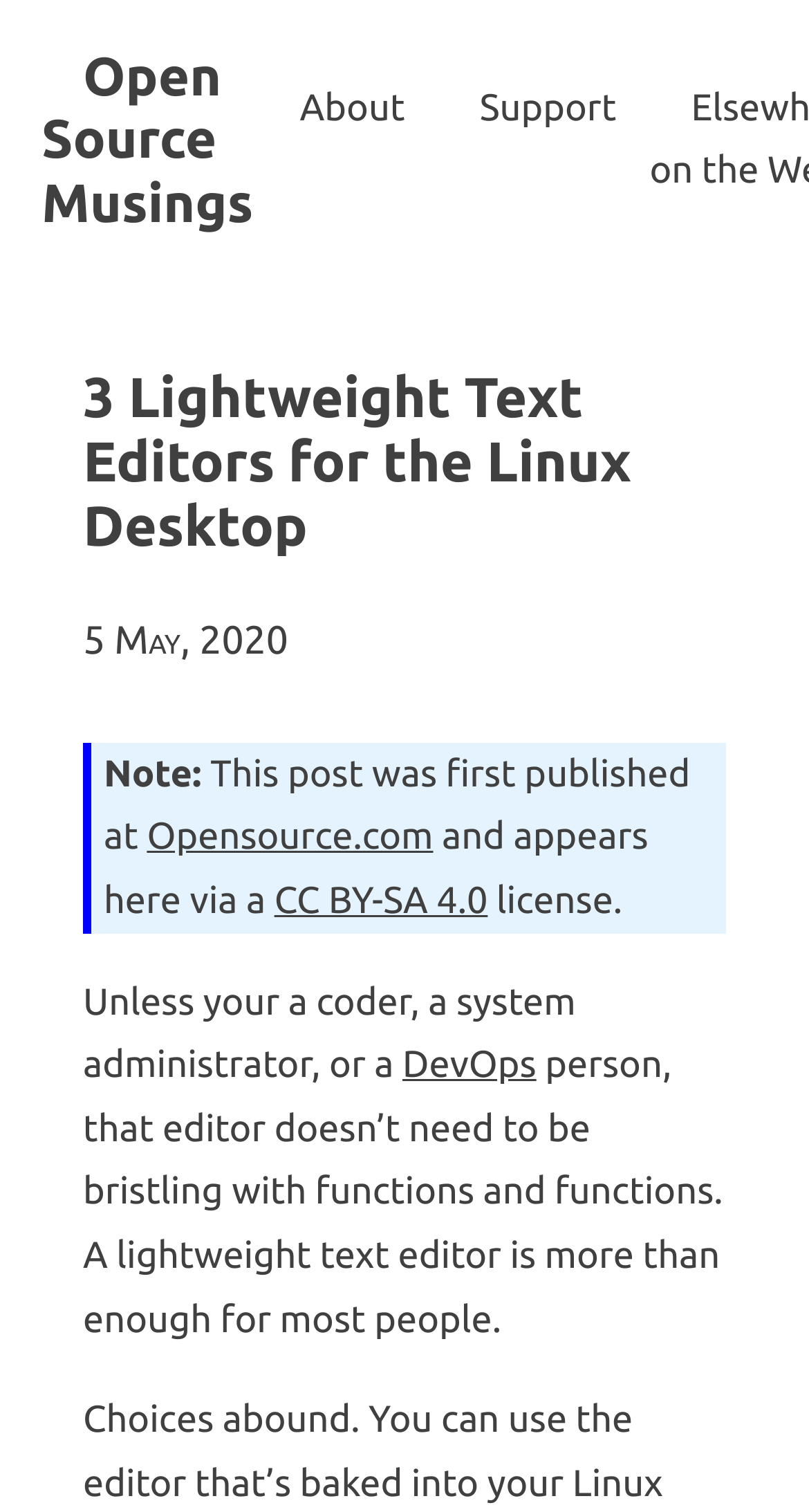Using the element description provided, determine the bounding box coordinates in the format (top-left x, top-left y, bottom-right x, bottom-right y). Ensure that all values are floating point numbers between 0 and 1. Element description: Tips

None